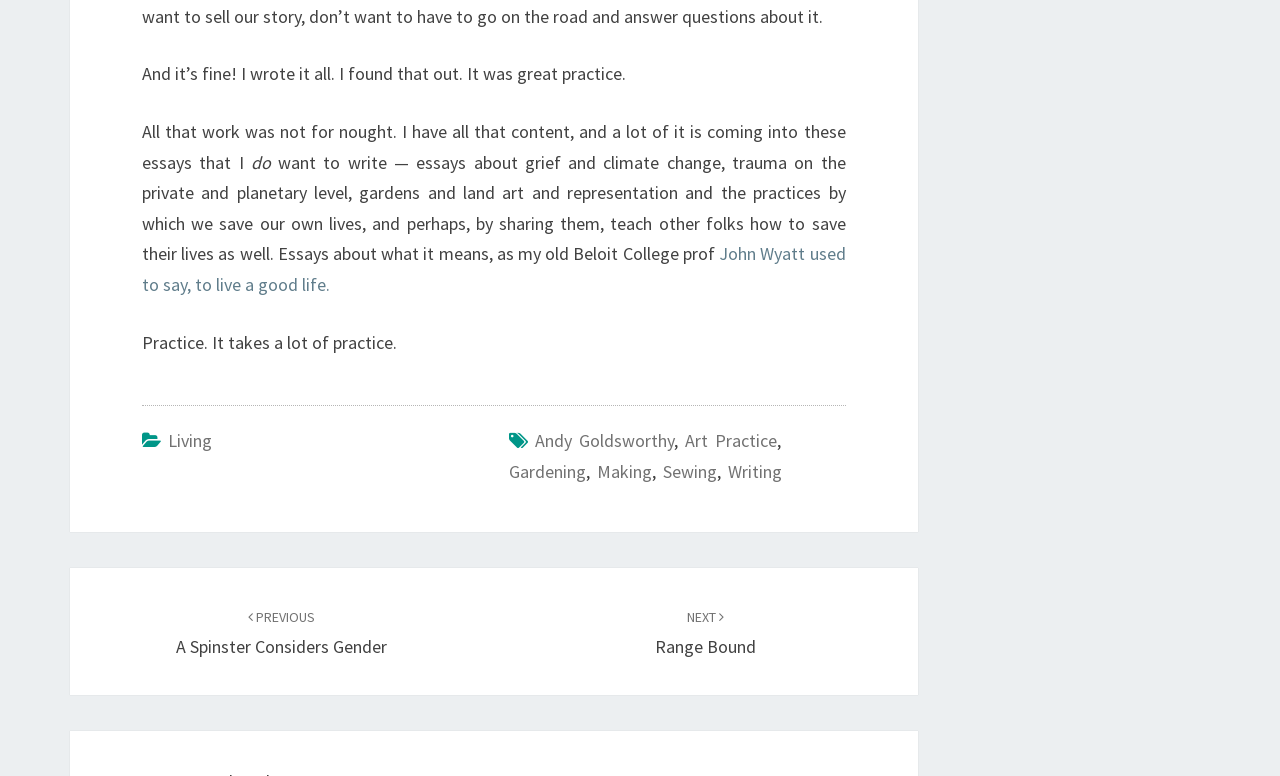Please identify the bounding box coordinates of the area I need to click to accomplish the following instruction: "go to the previous post".

[0.138, 0.779, 0.303, 0.848]